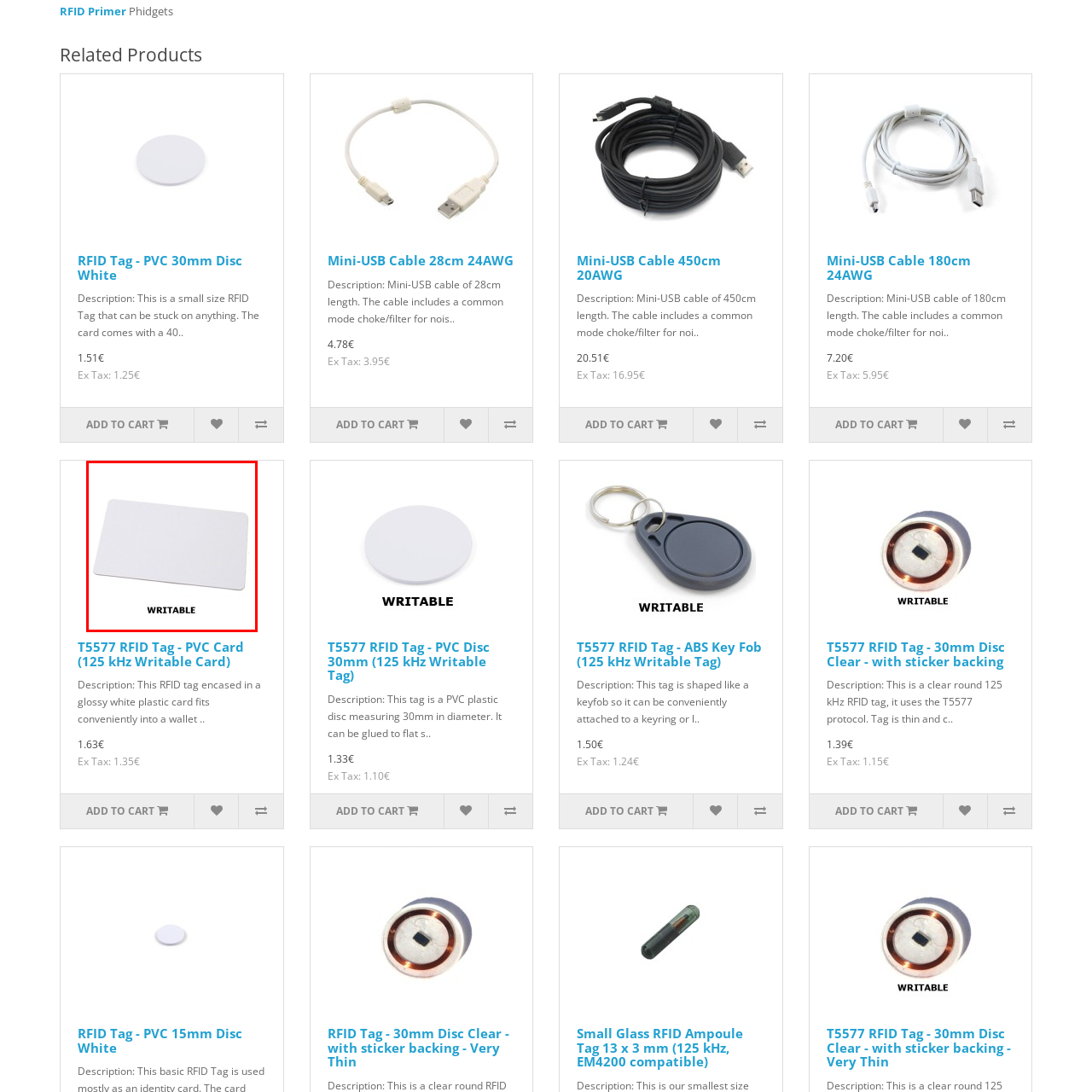Provide a comprehensive description of the image highlighted within the red bounding box.

This image features a sleek, glossy white RFID tag, presented in a rectangular shape, designed for versatility and practicality. The tag is labeled as "WRITABLE," indicating that it can be programmed or customized for various uses, making it ideal for access control, inventory management, or personal identification applications. This RFID tag is not only compact and lightweight but also fits conveniently into wallets or similar storage, enhancing its portability. The overall design emphasizes a minimalist aesthetic, suited for both personal and commercial purposes.